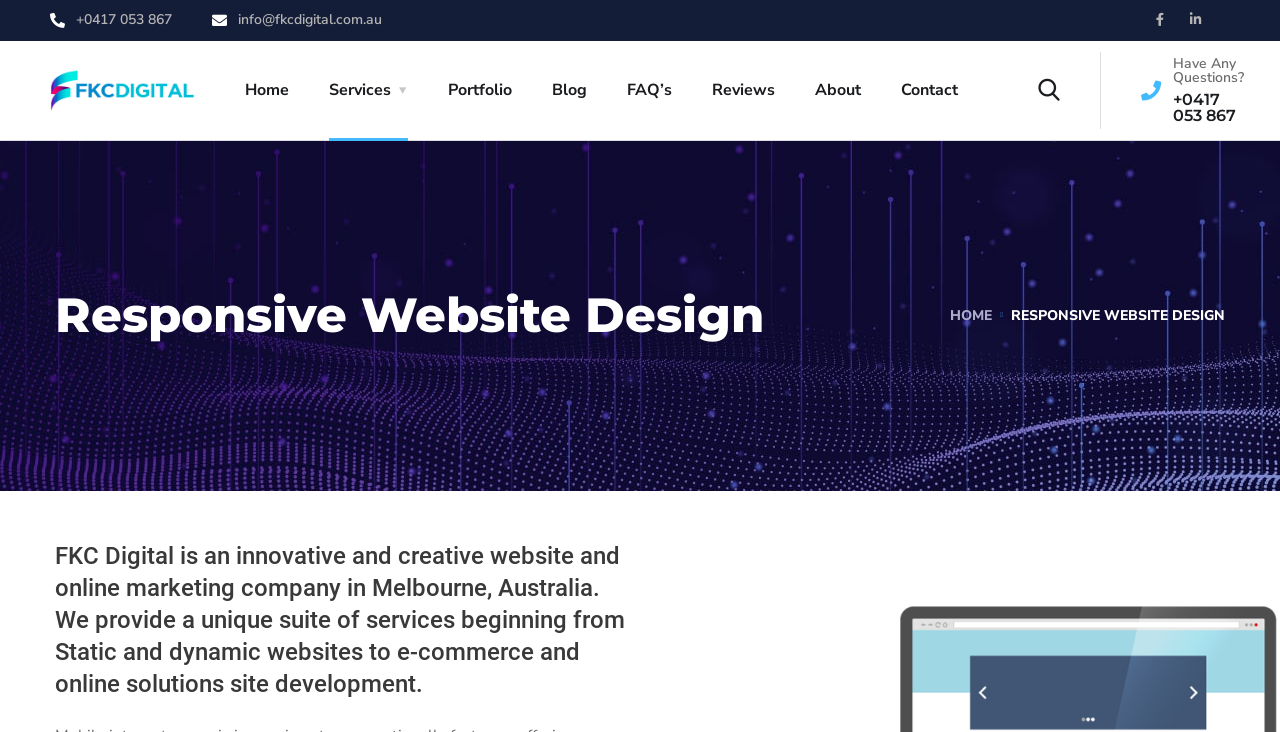Please provide the bounding box coordinates for the element that needs to be clicked to perform the instruction: "Click the phone number to contact". The coordinates must consist of four float numbers between 0 and 1, formatted as [left, top, right, bottom].

[0.056, 0.014, 0.134, 0.04]